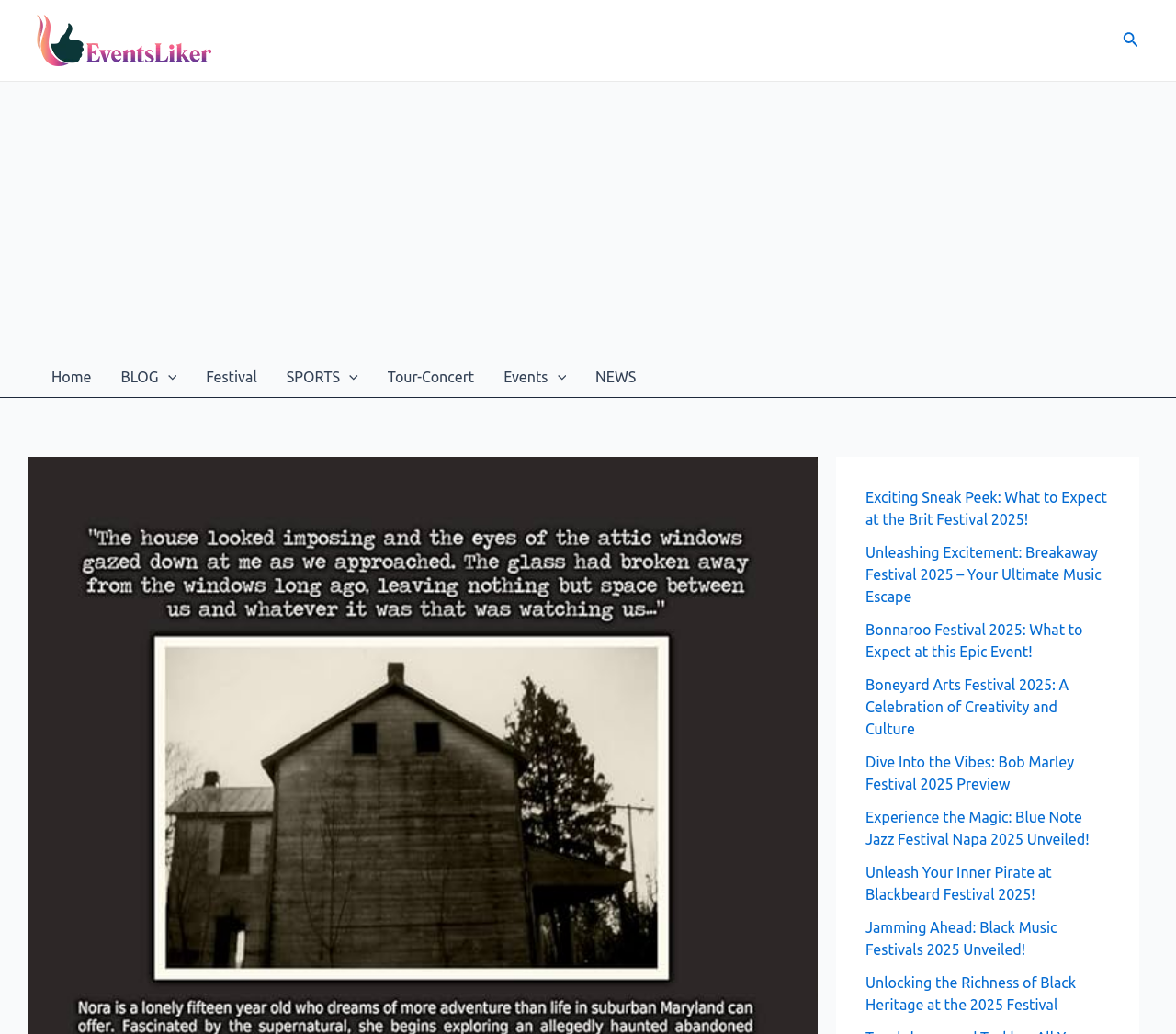Determine the bounding box coordinates for the clickable element required to fulfill the instruction: "Click on the EventsLiker link". Provide the coordinates as four float numbers between 0 and 1, i.e., [left, top, right, bottom].

[0.031, 0.029, 0.18, 0.045]